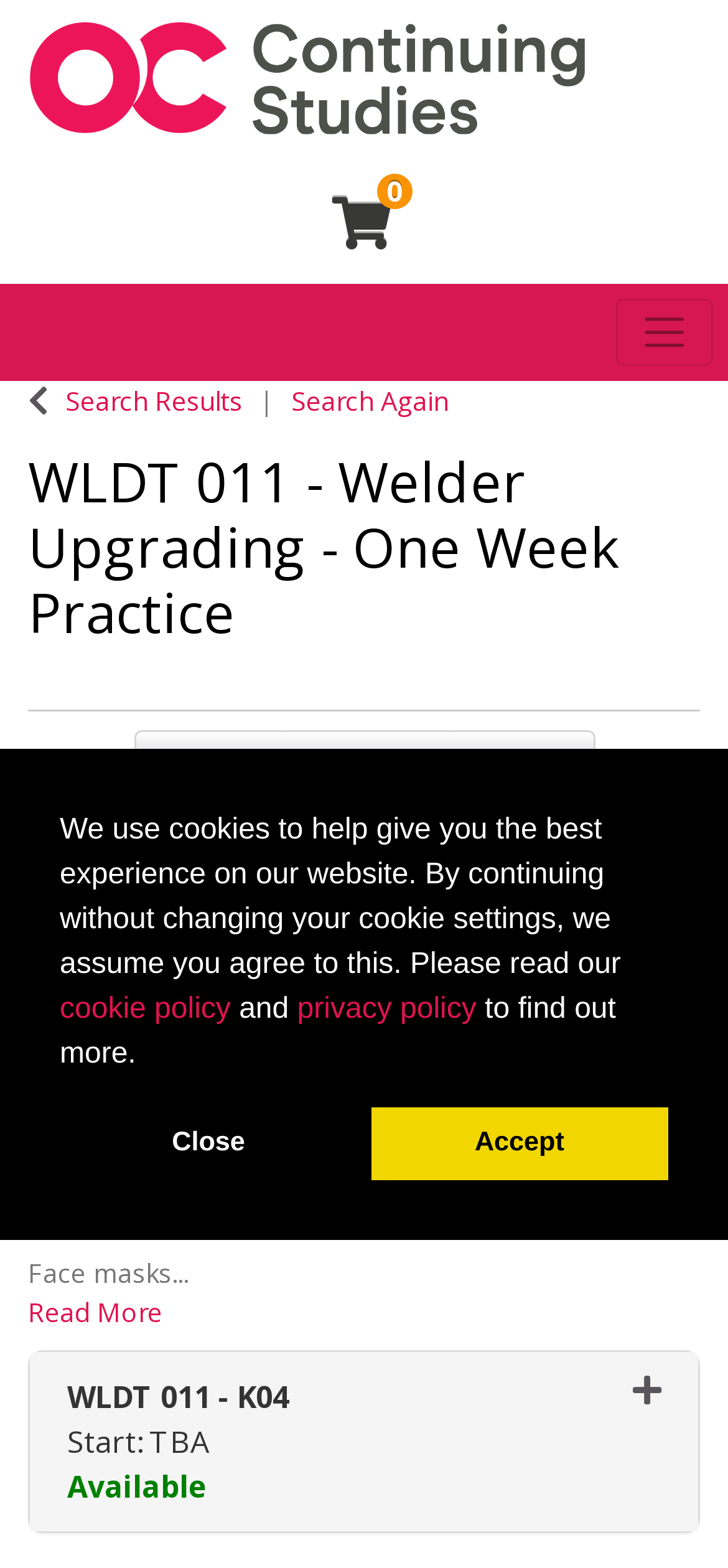Using the given description, provide the bounding box coordinates formatted as (top-left x, top-left y, bottom-right x, bottom-right y), with all values being floating point numbers between 0 and 1. Description: Close

[0.082, 0.706, 0.491, 0.753]